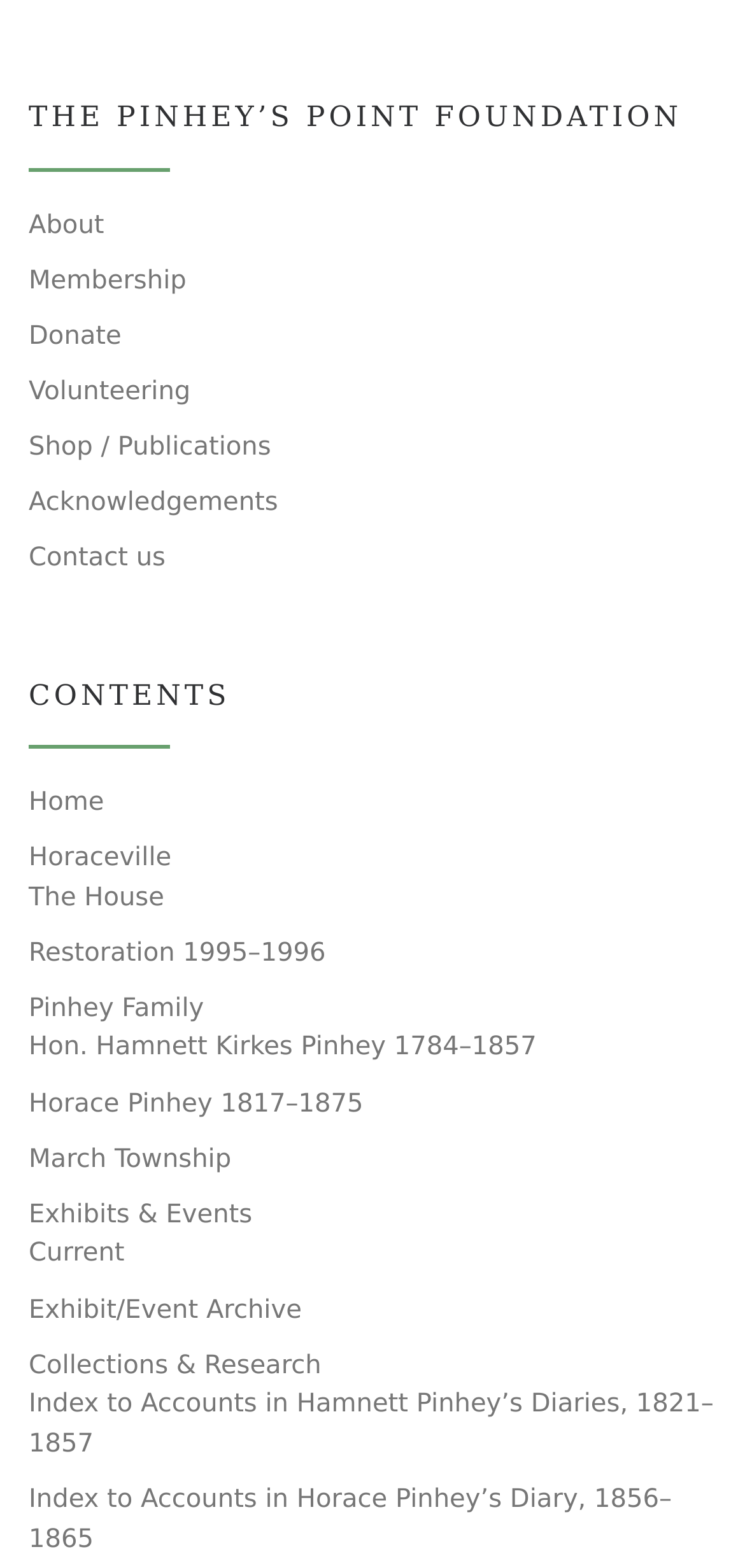Highlight the bounding box coordinates of the element that should be clicked to carry out the following instruction: "Read about the Restoration 1995–1996". The coordinates must be given as four float numbers ranging from 0 to 1, i.e., [left, top, right, bottom].

[0.038, 0.596, 0.437, 0.622]